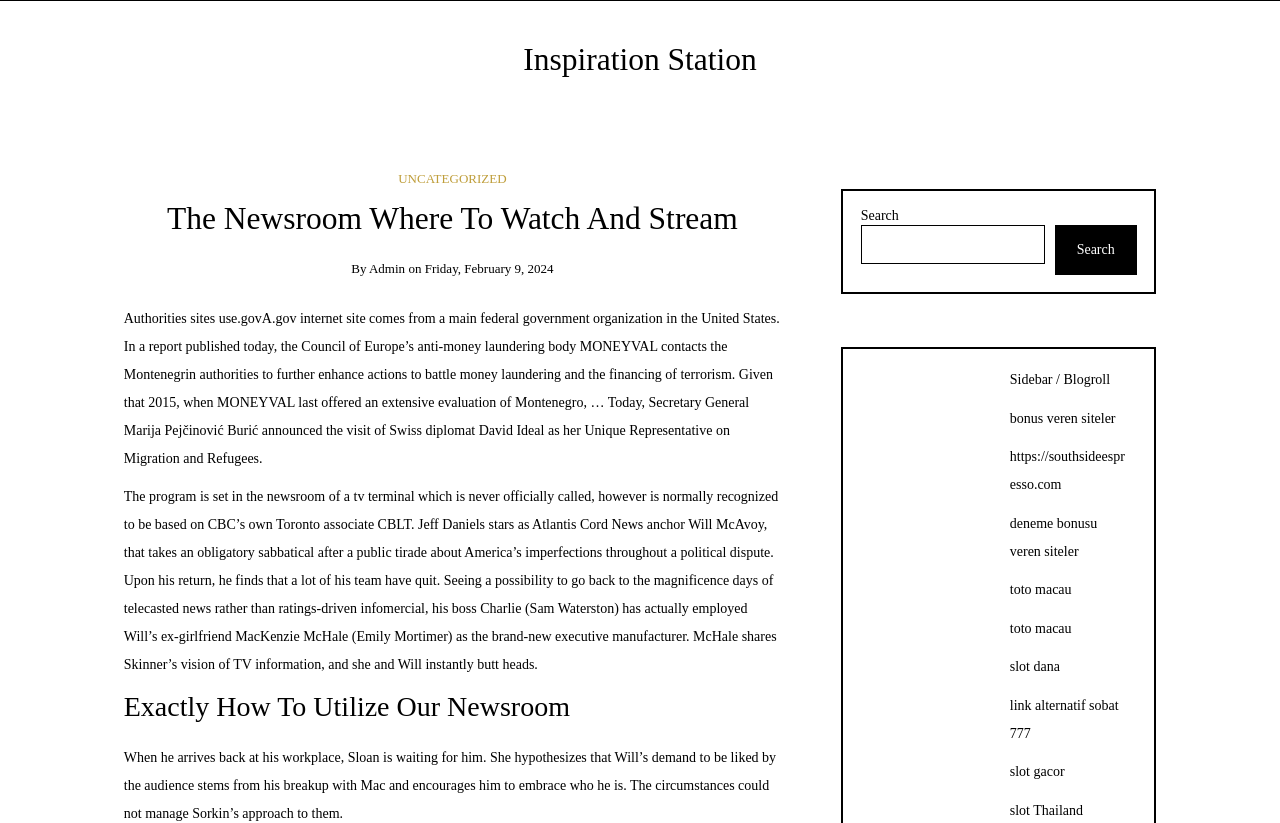What is the name of the news anchor?
Use the screenshot to answer the question with a single word or phrase.

Will McAvoy